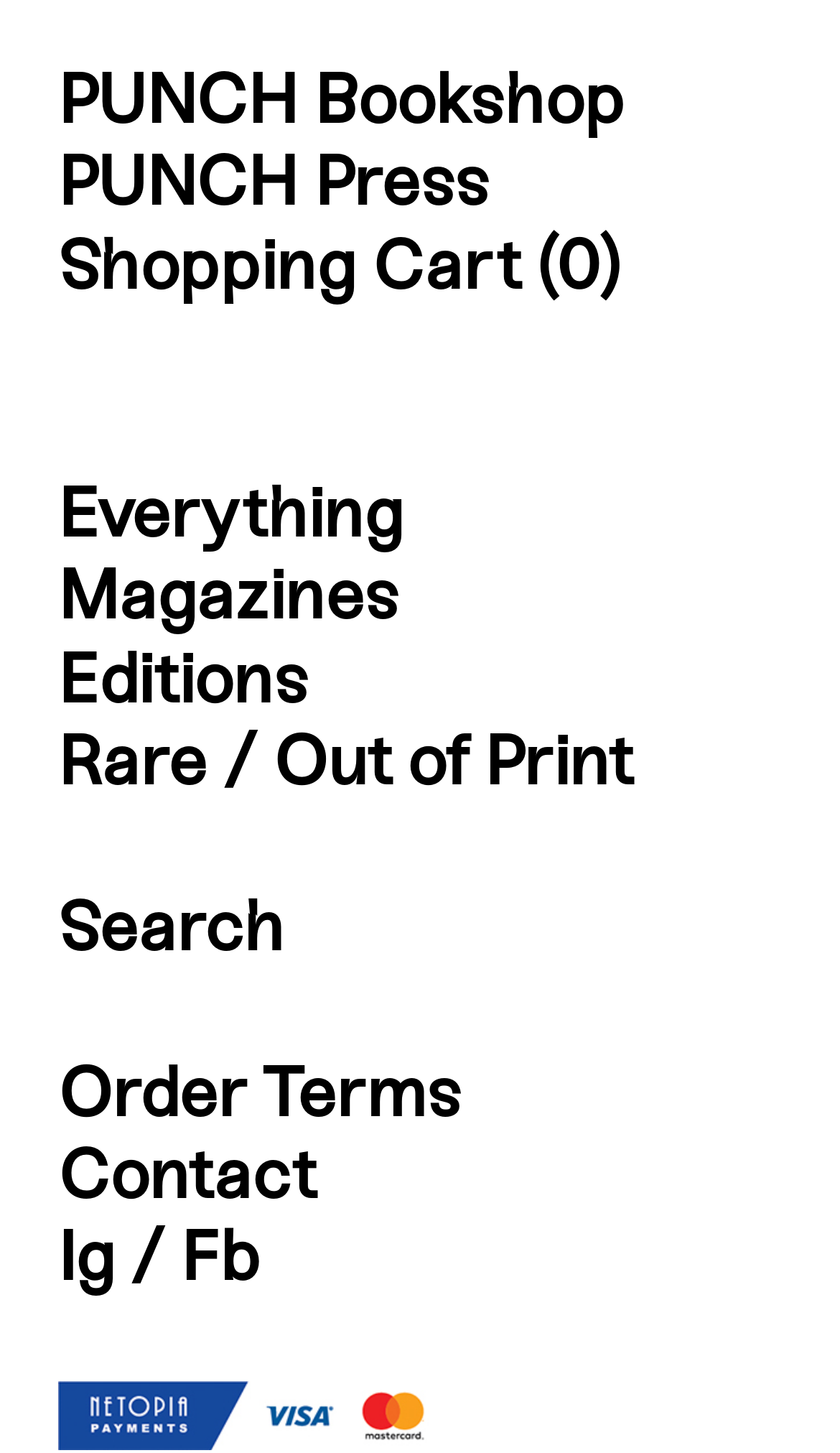Identify the bounding box coordinates of the region that should be clicked to execute the following instruction: "check Shopping Cart".

[0.069, 0.154, 0.738, 0.21]